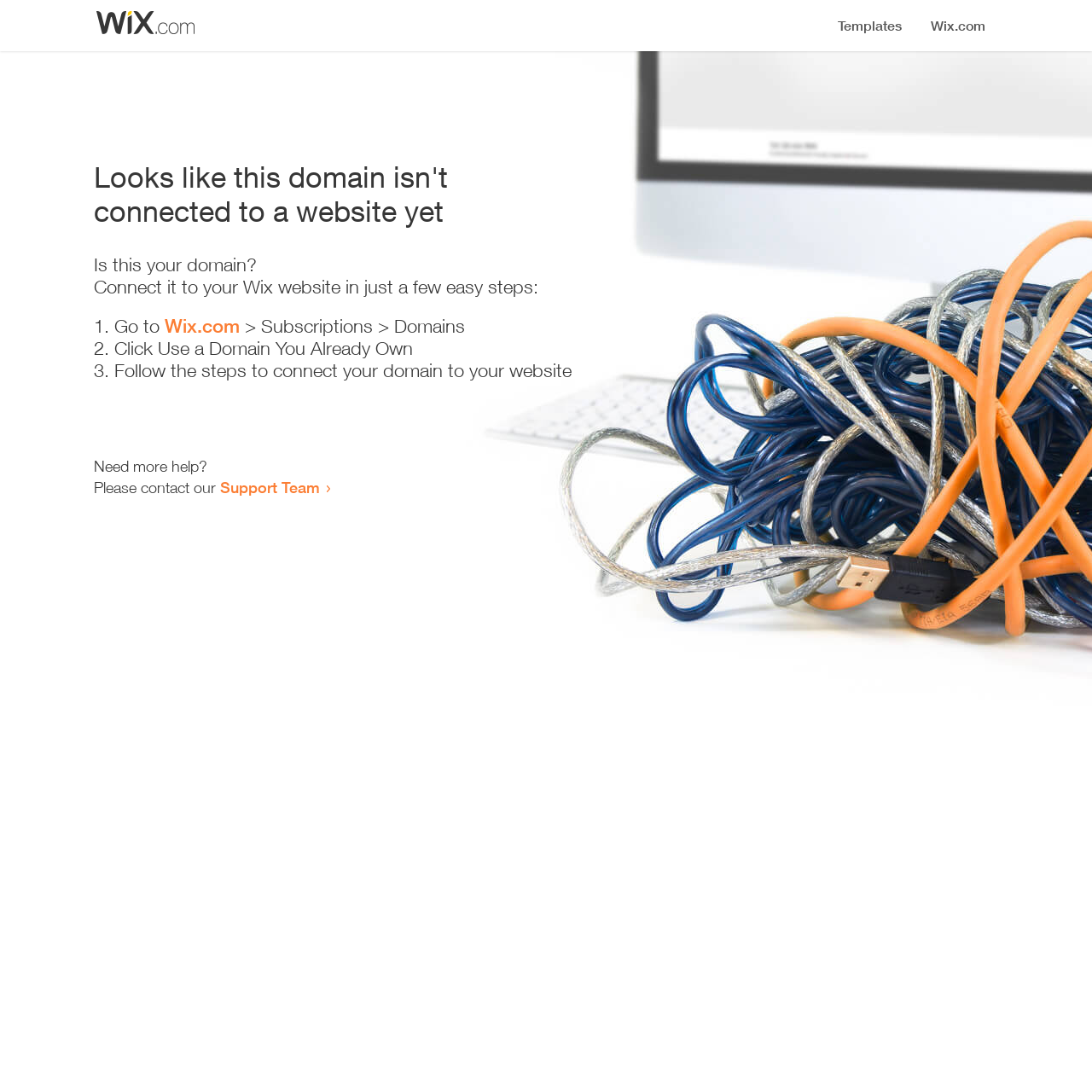Where can I get more help?
Could you answer the question with a detailed and thorough explanation?

The webpage provides a contact option for further assistance, which is the 'Support Team' link. This suggests that users can get more help by contacting the Support Team.